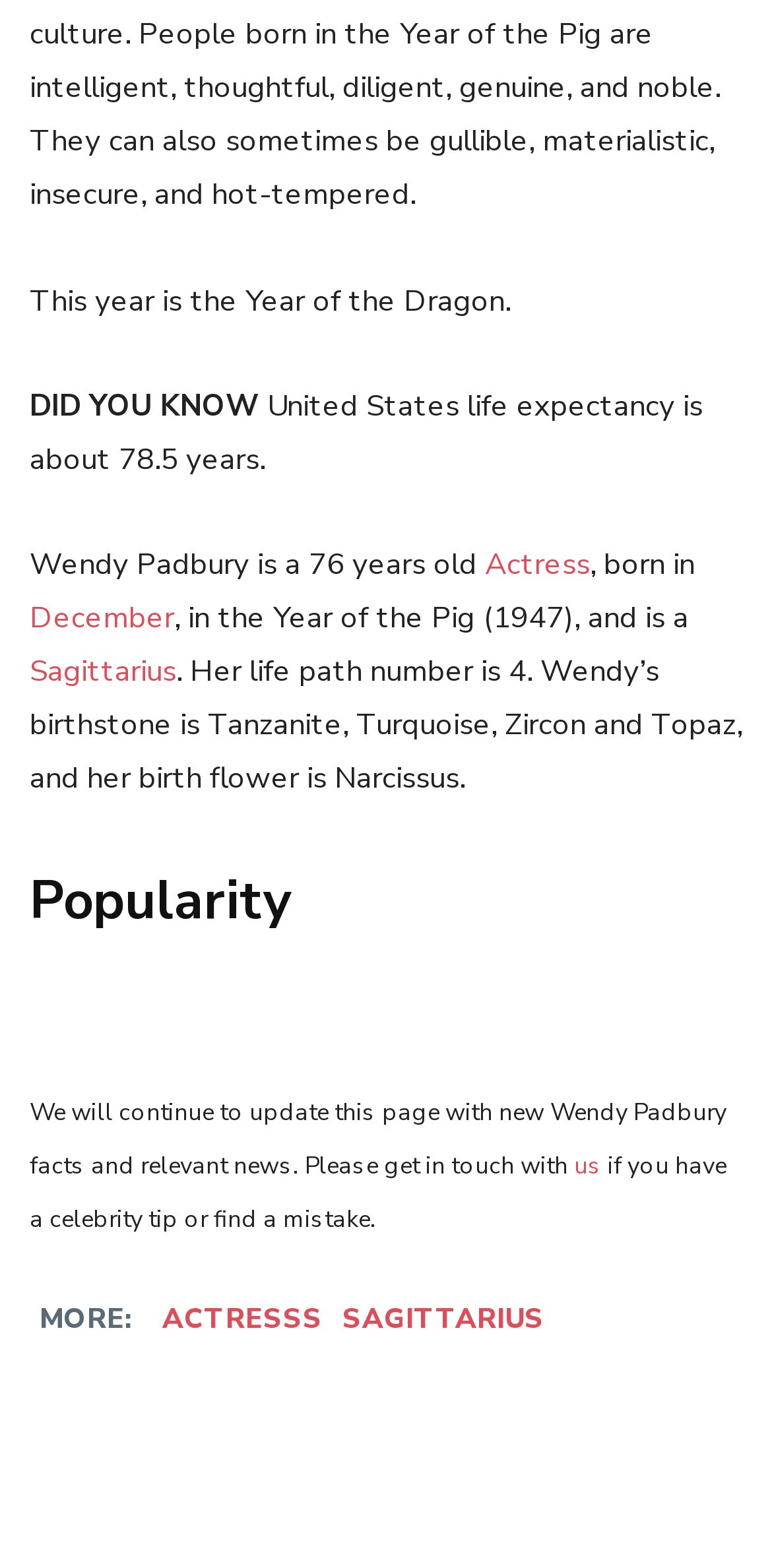Please provide a comprehensive response to the question below by analyzing the image: 
How old is Wendy Padbury?

According to the webpage, Wendy Padbury is 76 years old, born in the Year of the Pig (1947).